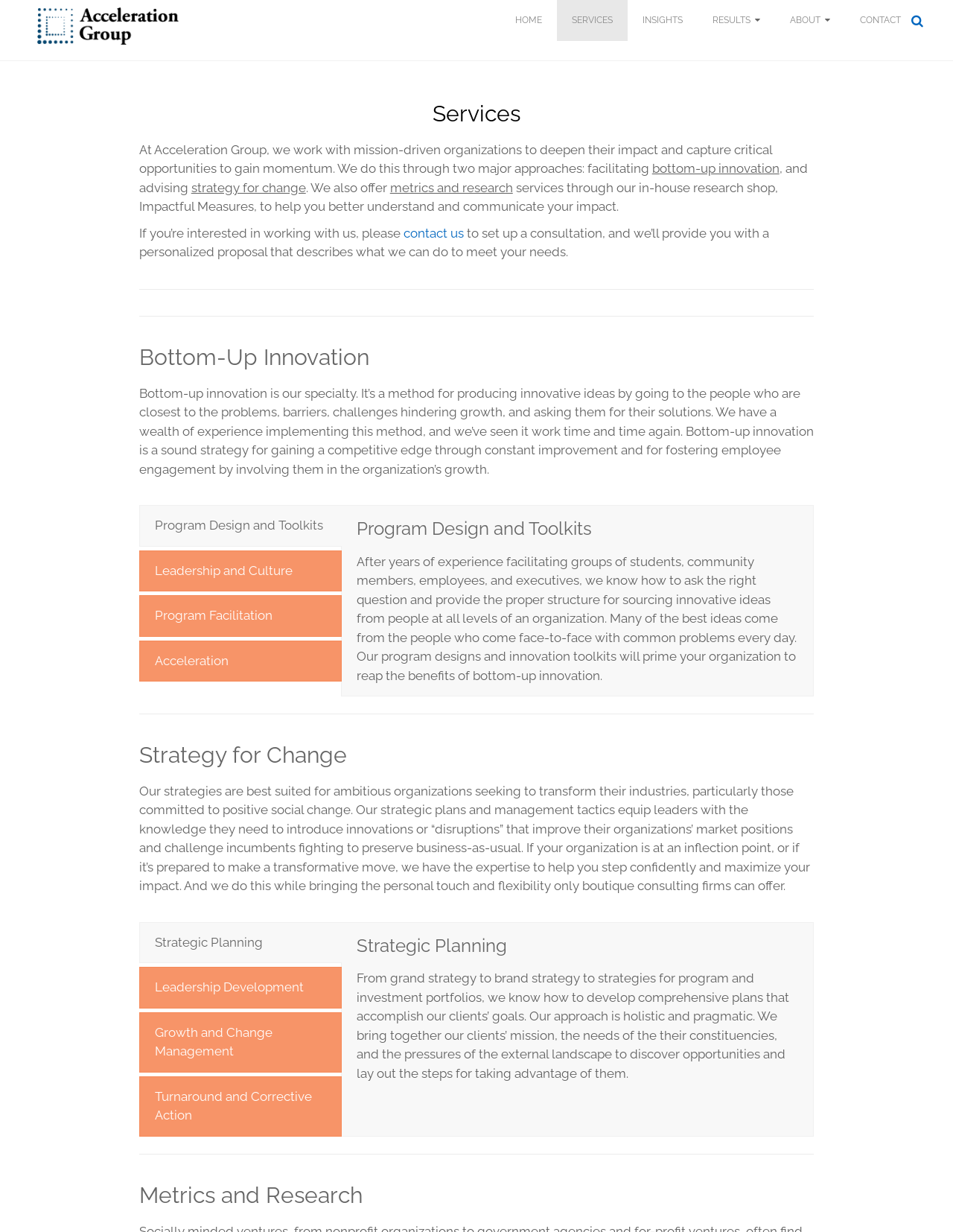What is the main service offered by Acceleration Group?
Analyze the screenshot and provide a detailed answer to the question.

Based on the webpage content, Acceleration Group offers services to help mission-driven organizations deepen their impact and capture critical opportunities to gain momentum. They do this through two major approaches: facilitating bottom-up innovation and advising on strategy for change.